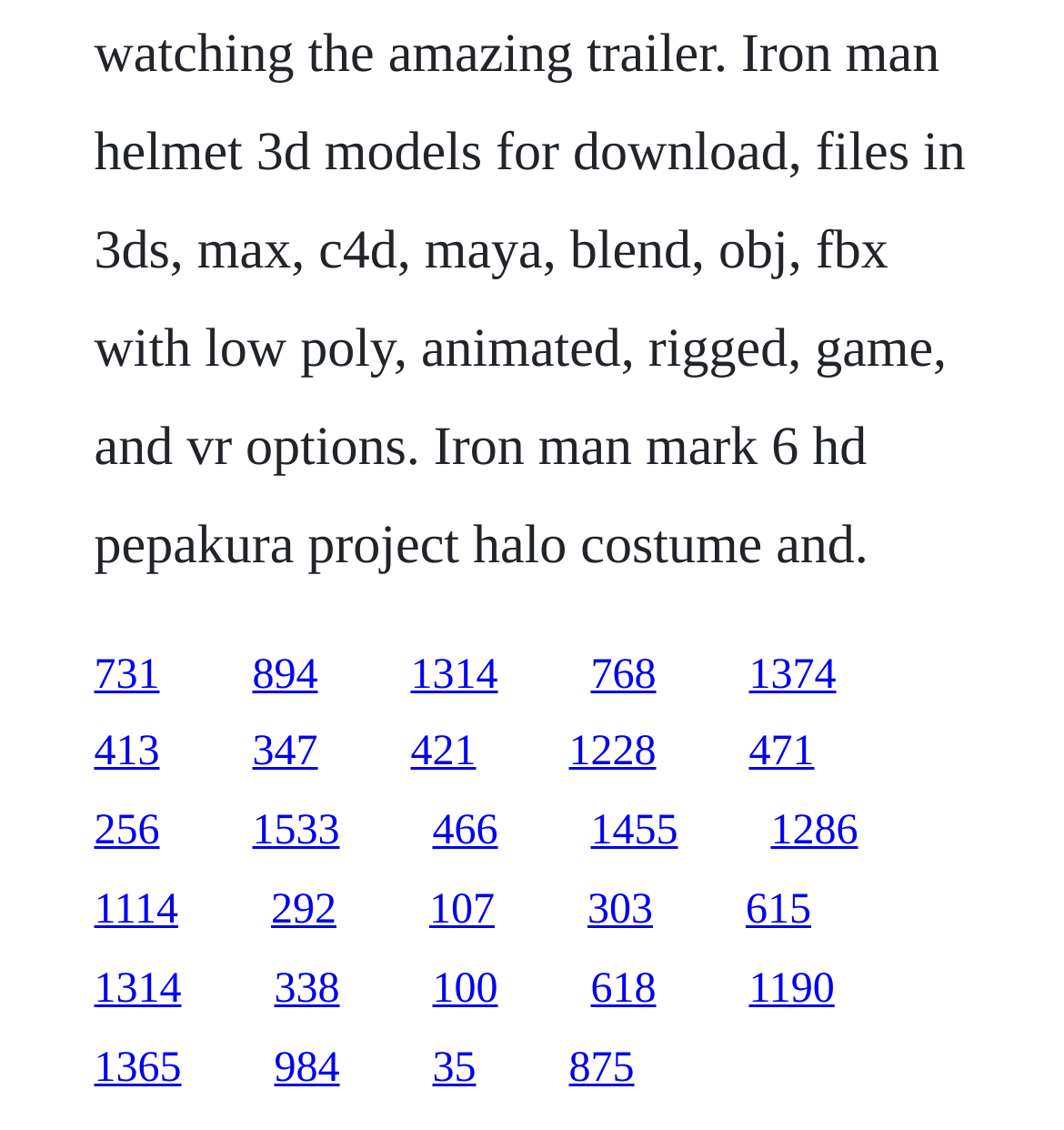Is there a pattern in the link arrangement?
Based on the image content, provide your answer in one word or a short phrase.

No